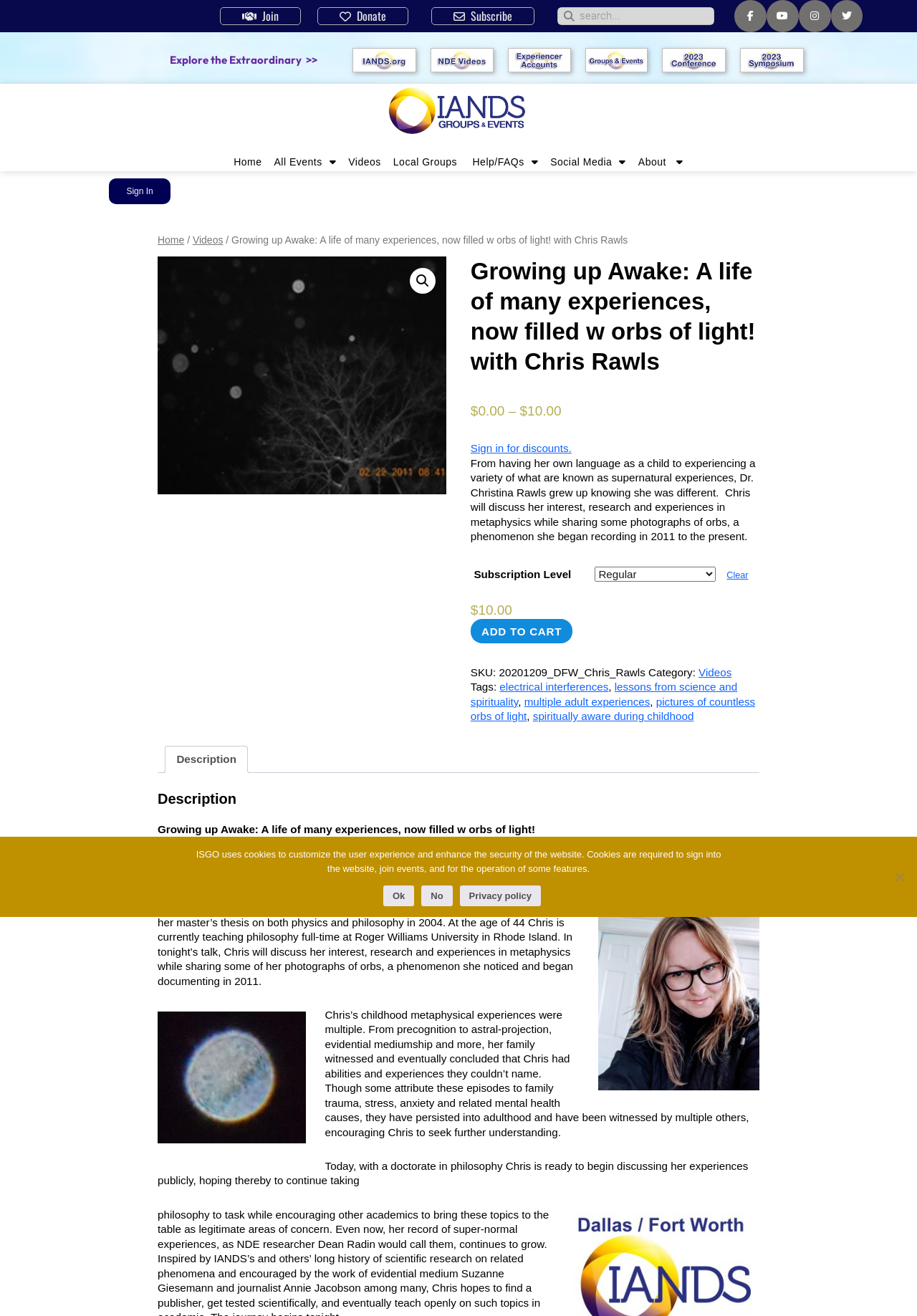Can you find the bounding box coordinates for the UI element given this description: "parent_node: Search name="s" placeholder="search...""? Provide the coordinates as four float numbers between 0 and 1: [left, top, right, bottom].

[0.626, 0.006, 0.778, 0.018]